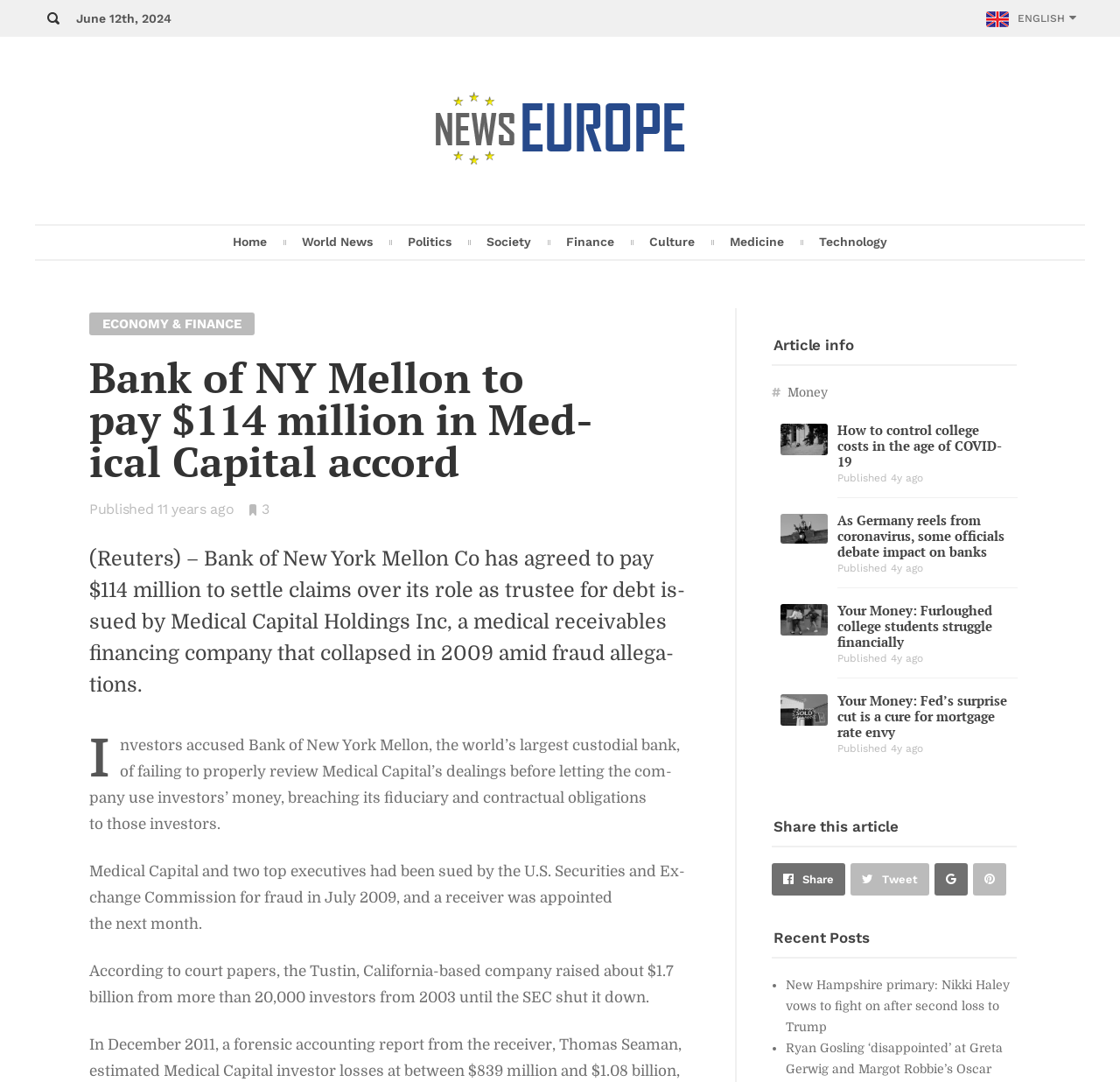Identify the bounding box coordinates of the part that should be clicked to carry out this instruction: "Switch to English".

[0.873, 0.0, 0.969, 0.034]